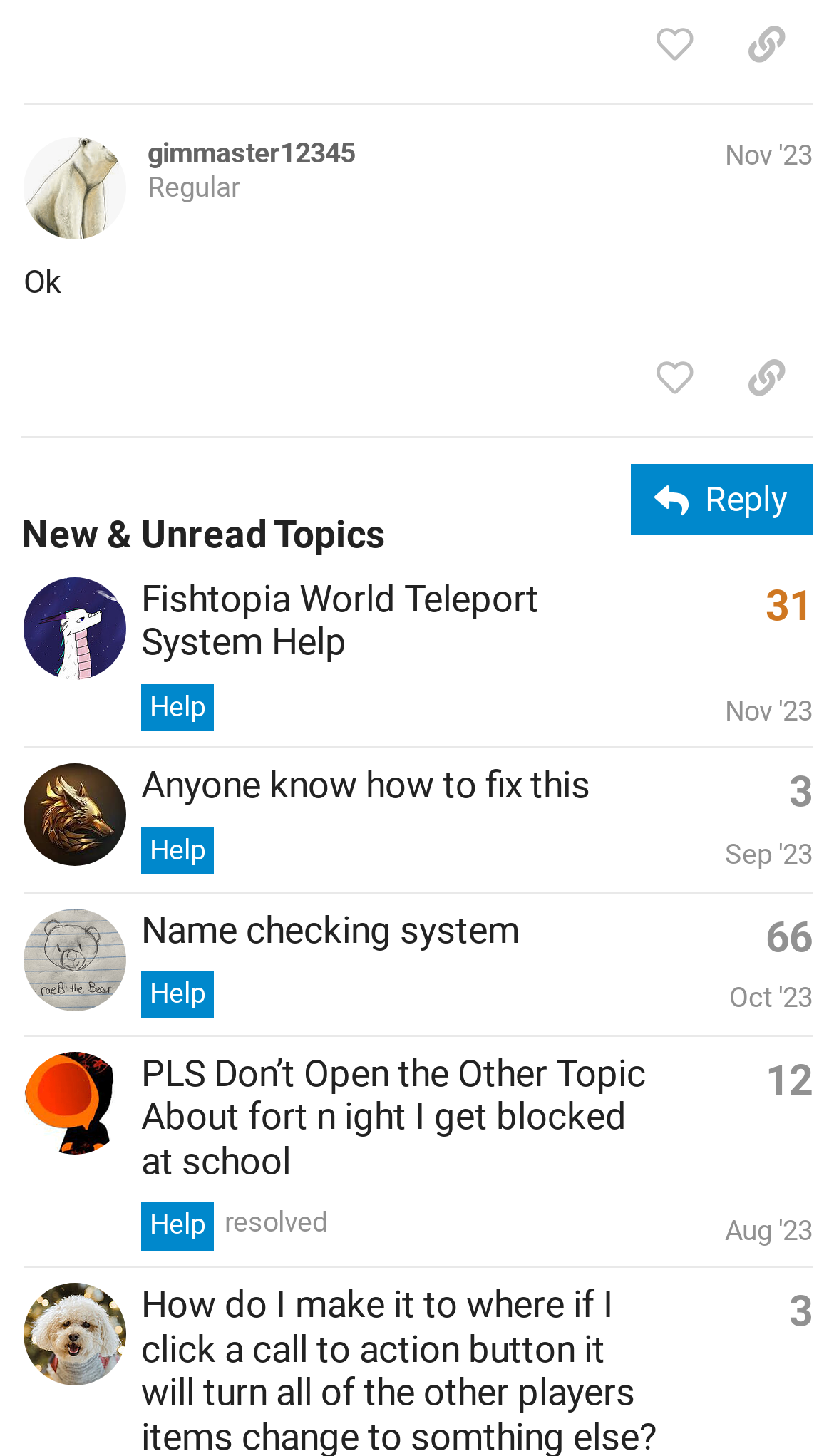Specify the bounding box coordinates (top-left x, top-left y, bottom-right x, bottom-right y) of the UI element in the screenshot that matches this description: Fishtopia World Teleport System Help

[0.169, 0.396, 0.646, 0.456]